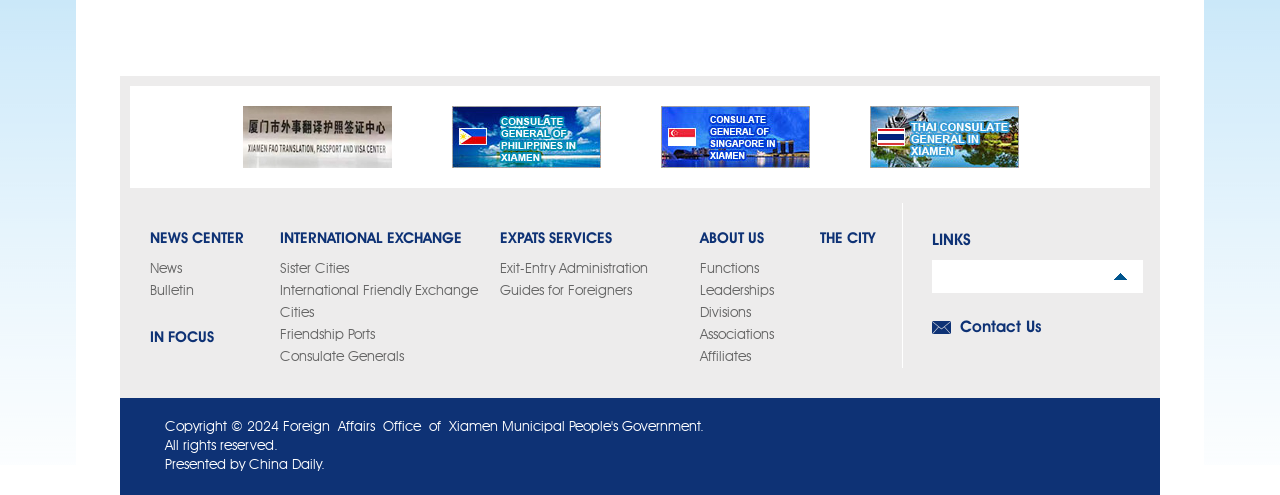Who presented the webpage?
Make sure to answer the question with a detailed and comprehensive explanation.

At the bottom of the webpage, there is a static text 'Presented by China Daily.', which indicates that China Daily is the presenter of the webpage.